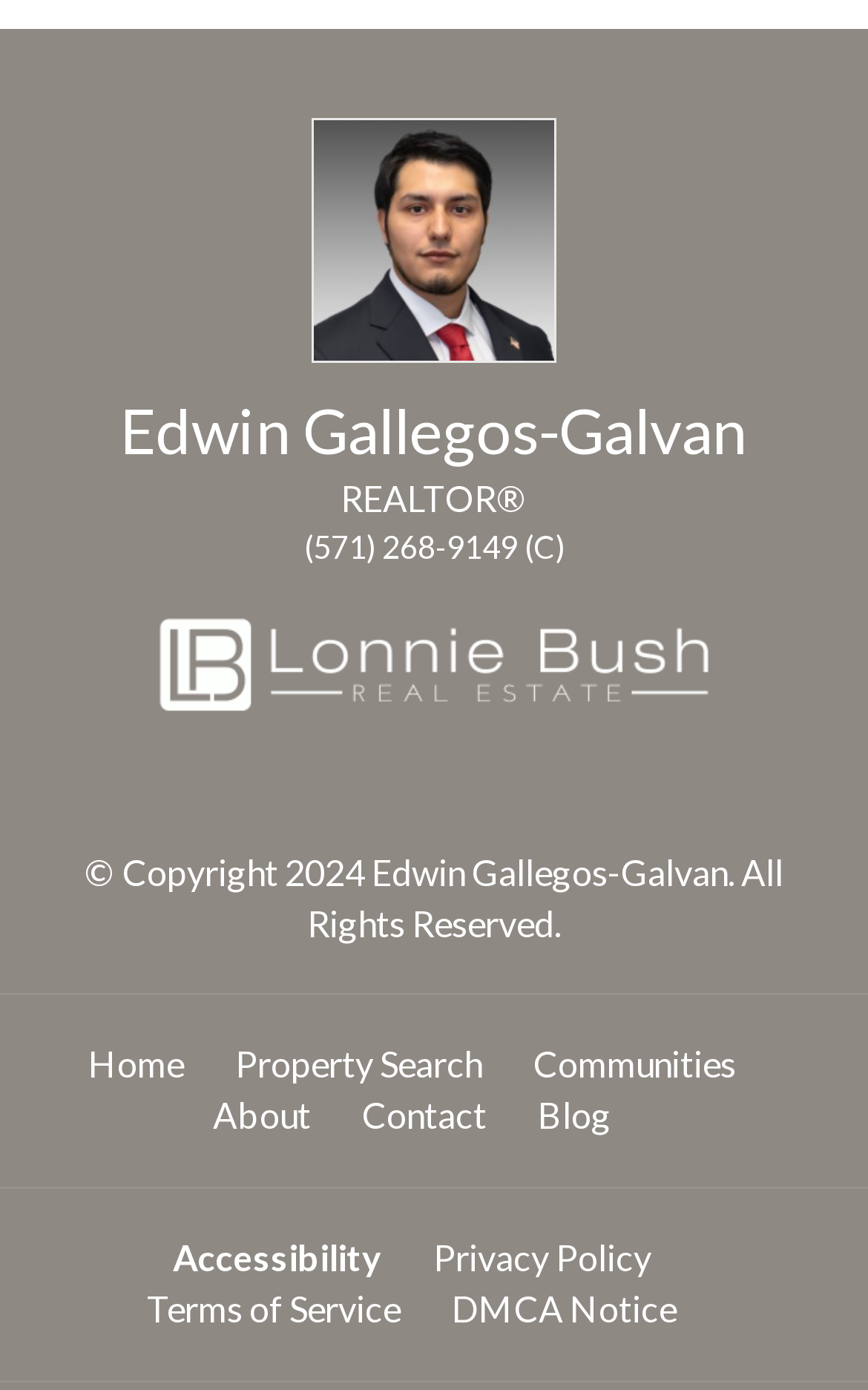How many navigation links are at the bottom?
Provide a comprehensive and detailed answer to the question.

I counted the number of links at the bottom of the page, including 'Home', 'Property Search', 'Communities', 'About', 'Contact', 'Blog', and 'Accessibility', and found a total of 7 navigation links.